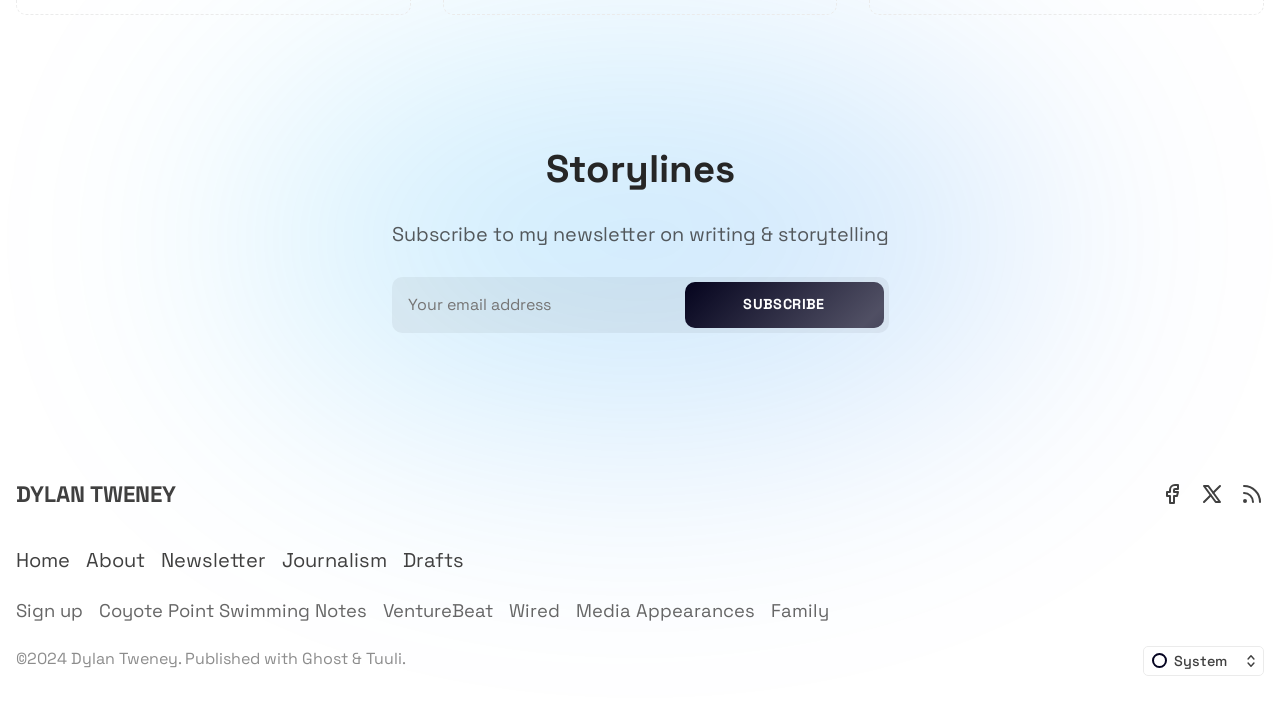Please determine the bounding box coordinates, formatted as (top-left x, top-left y, bottom-right x, bottom-right y), with all values as floating point numbers between 0 and 1. Identify the bounding box of the region described as: Home

[0.012, 0.752, 0.055, 0.796]